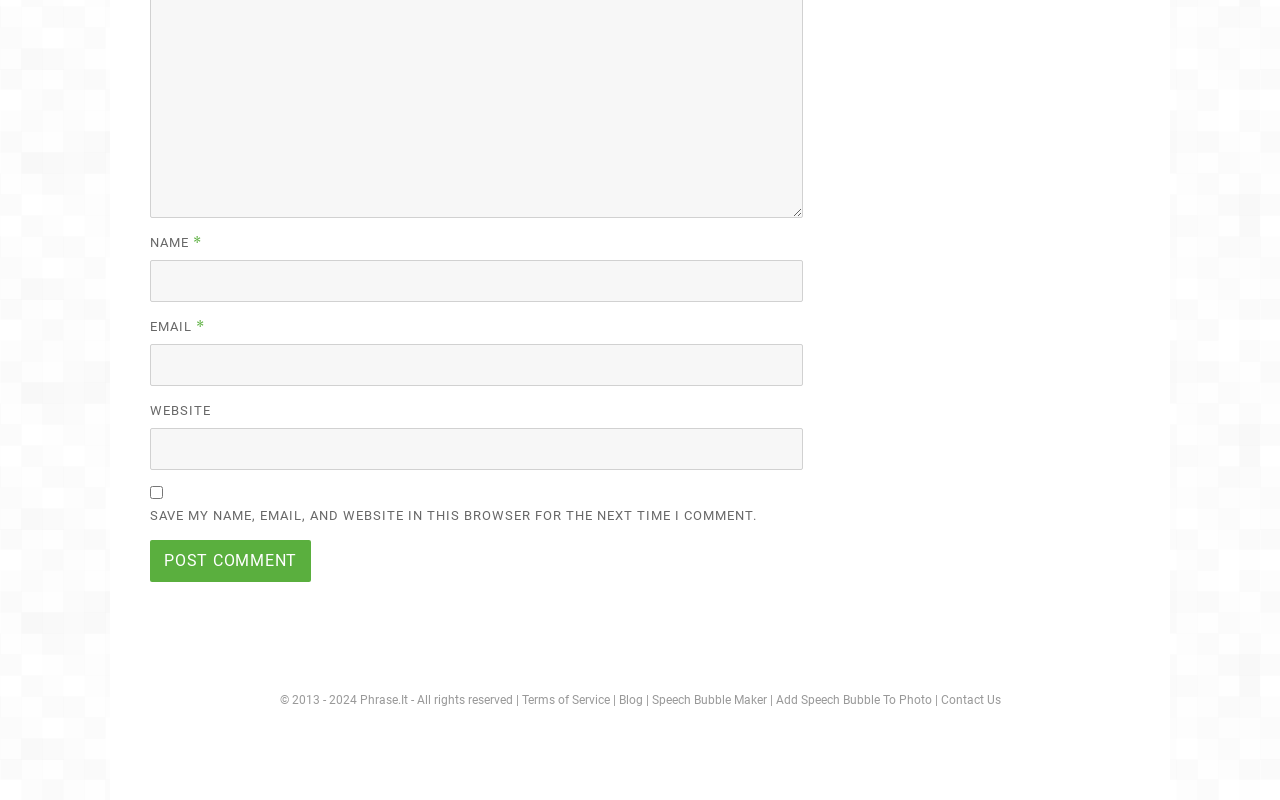Extract the bounding box coordinates for the UI element described by the text: "parent_node: WEBSITE name="url"". The coordinates should be in the form of [left, top, right, bottom] with values between 0 and 1.

[0.117, 0.535, 0.627, 0.587]